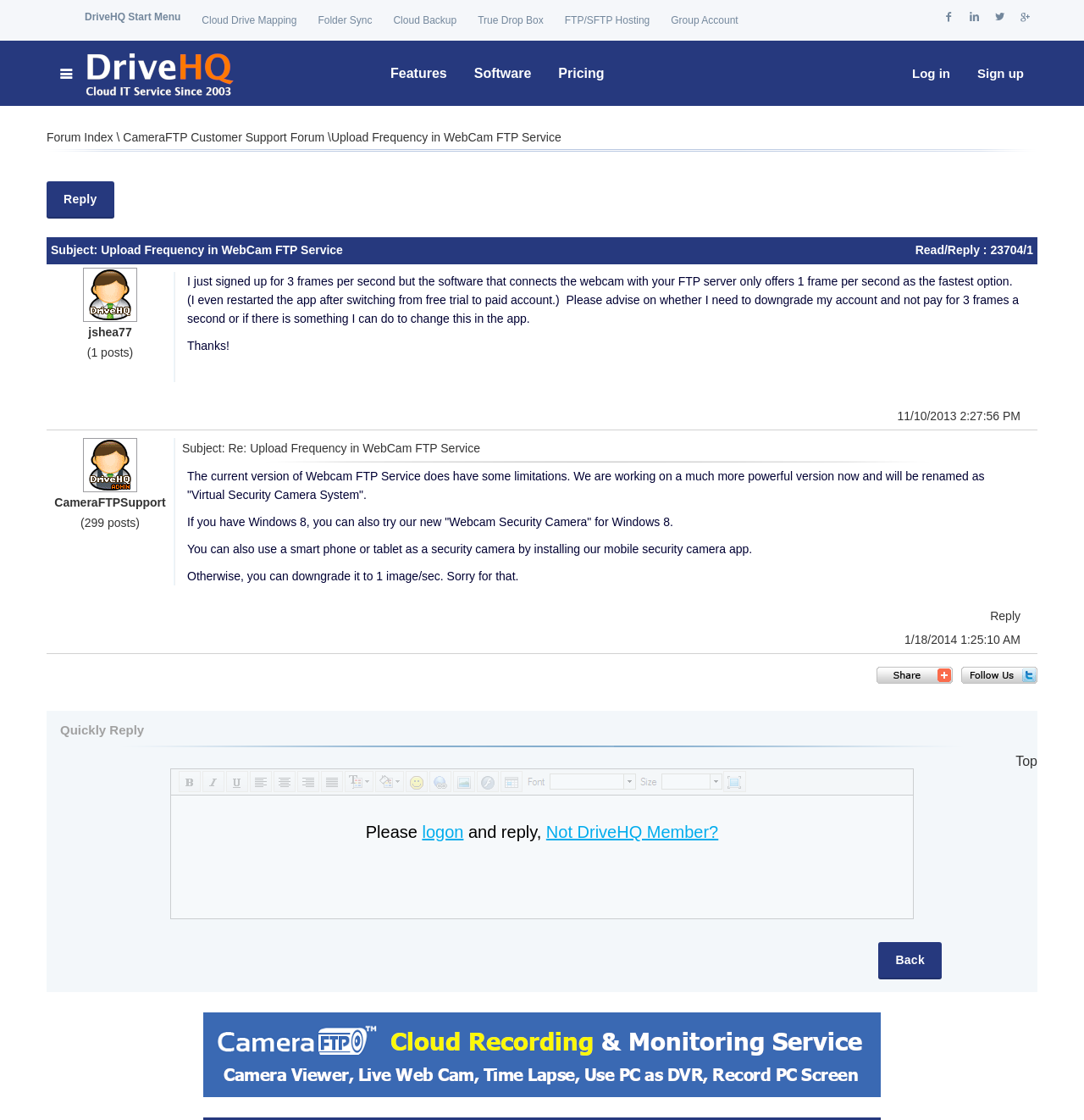Please specify the bounding box coordinates for the clickable region that will help you carry out the instruction: "Click on the 'Sign up' link".

[0.889, 0.037, 0.957, 0.094]